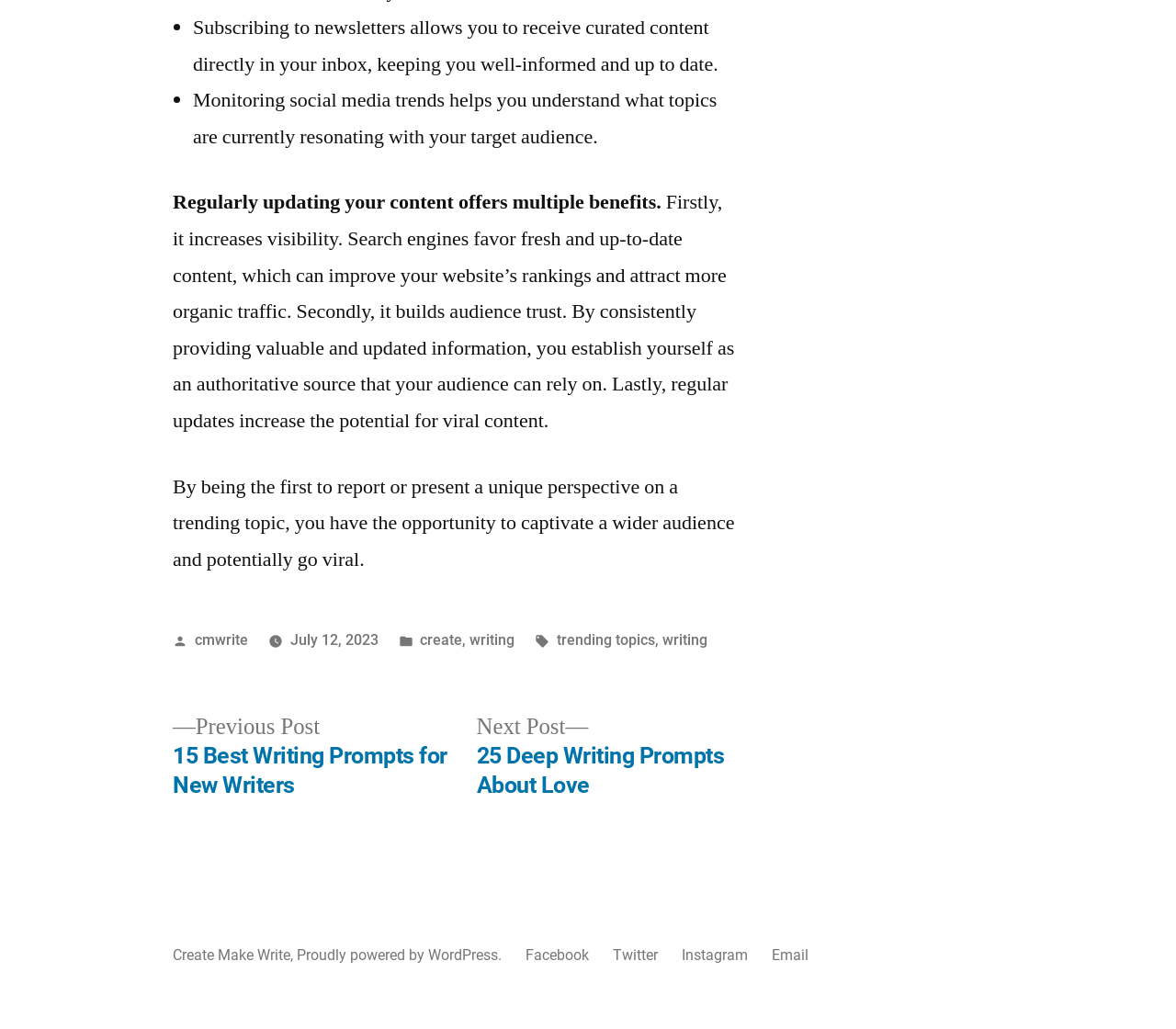Provide a one-word or brief phrase answer to the question:
What is the benefit of regularly updating content?

Increases visibility